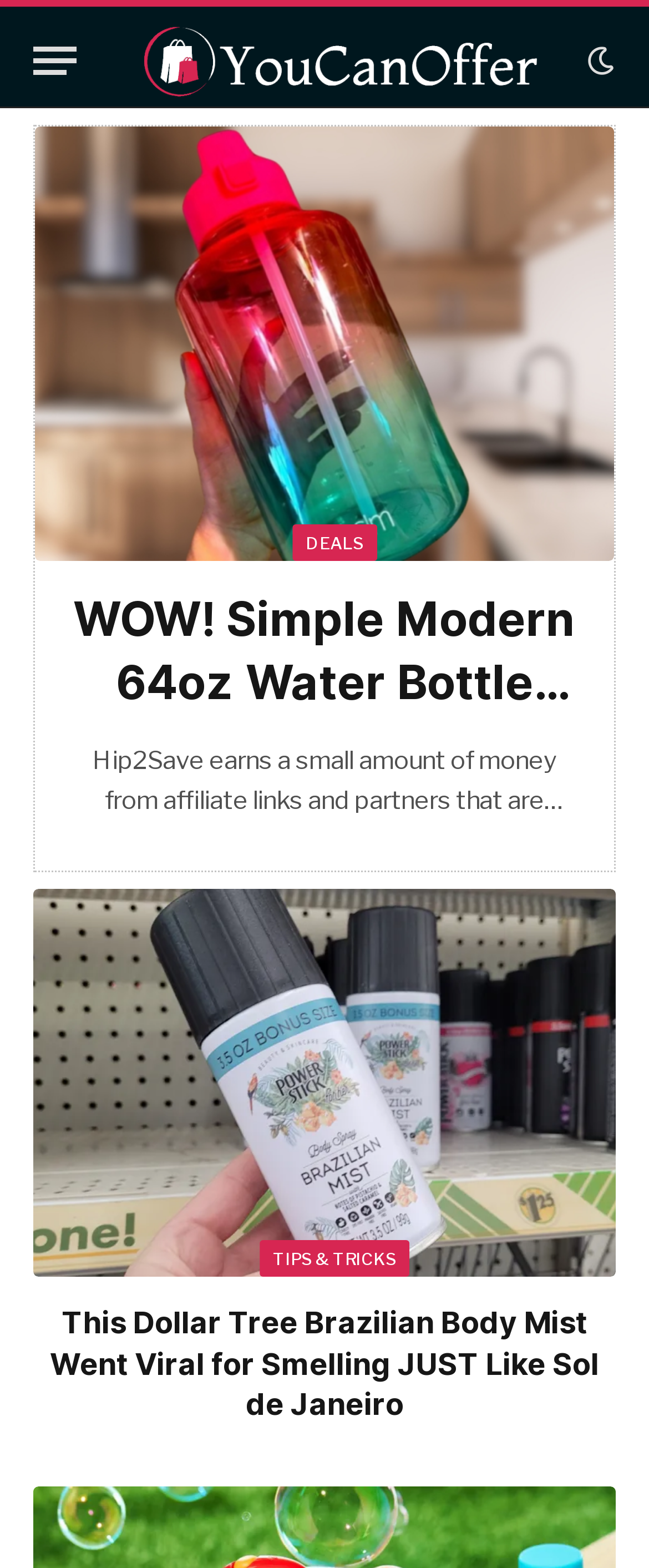What type of content is on this webpage?
Please provide a comprehensive answer based on the contents of the image.

The webpage appears to be a blog or website that shares deals and tips on various products, as evidenced by the article headings and link texts, which mention specific products and prices.